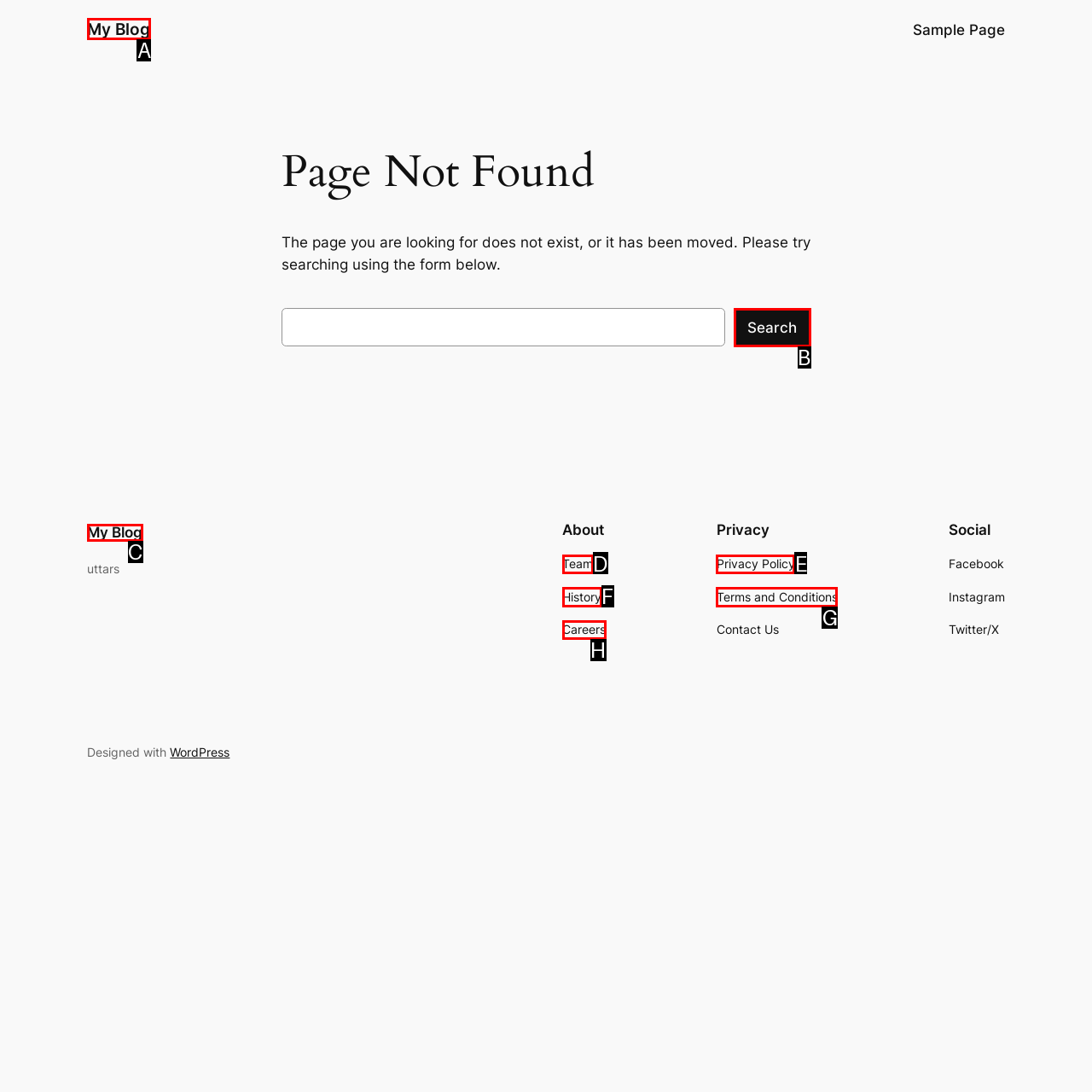Identify the correct UI element to click for this instruction: View November 2022
Respond with the appropriate option's letter from the provided choices directly.

None